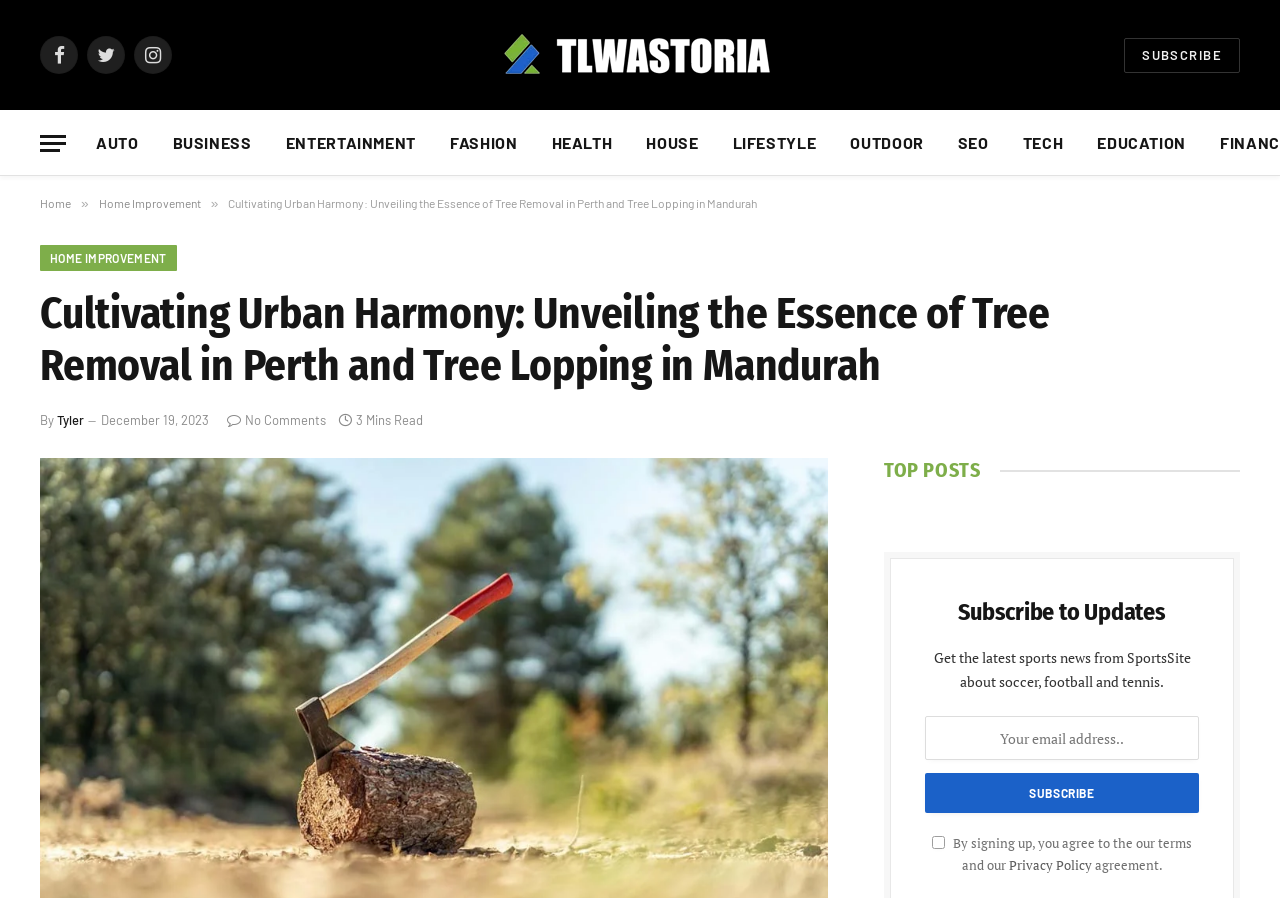Can you find the bounding box coordinates of the area I should click to execute the following instruction: "Check the latest posts"?

[0.691, 0.51, 0.766, 0.537]